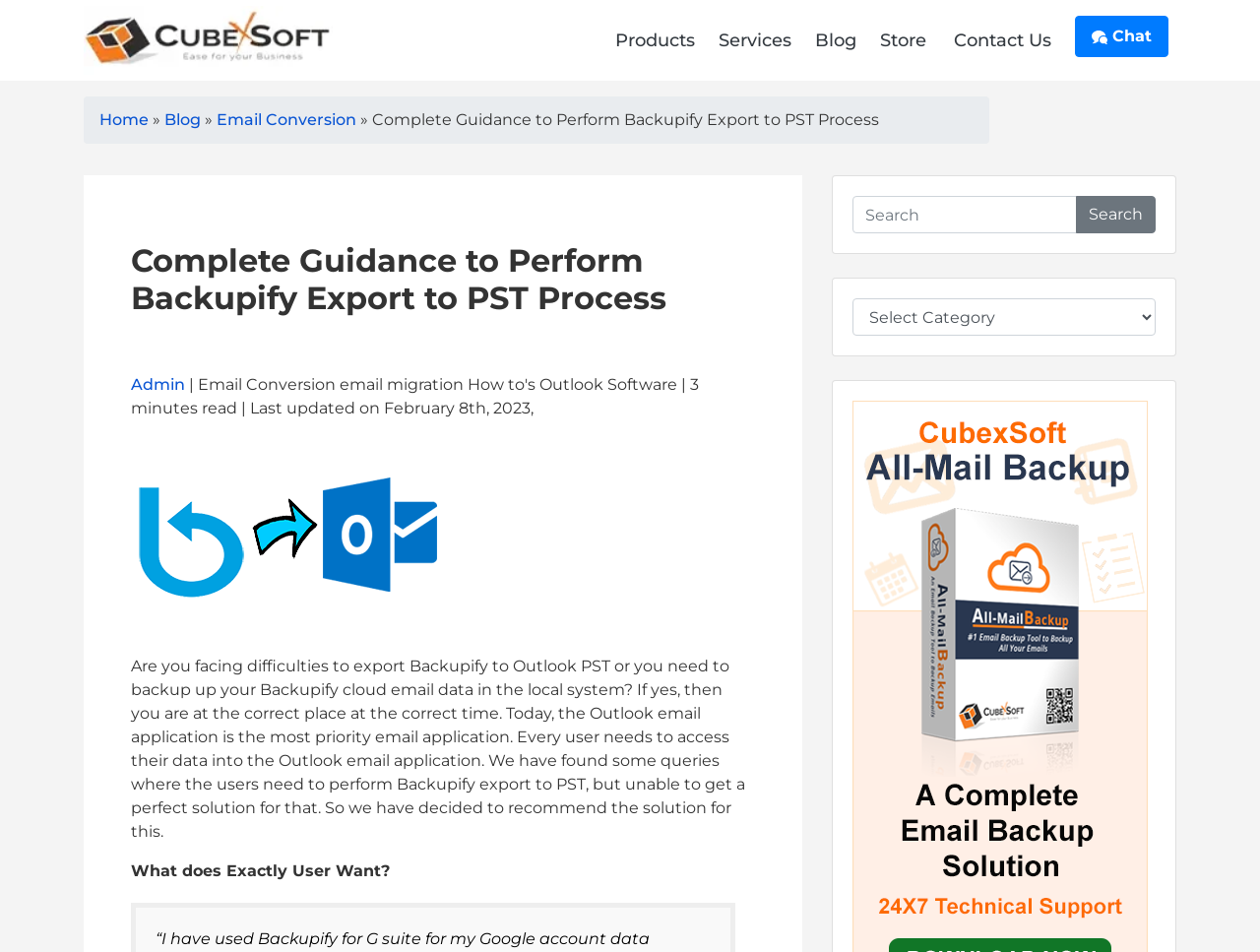Please determine the bounding box coordinates of the clickable area required to carry out the following instruction: "Click on the CubexSoft Tools Pvt. Ltd. logo". The coordinates must be four float numbers between 0 and 1, represented as [left, top, right, bottom].

[0.066, 0.006, 0.264, 0.079]